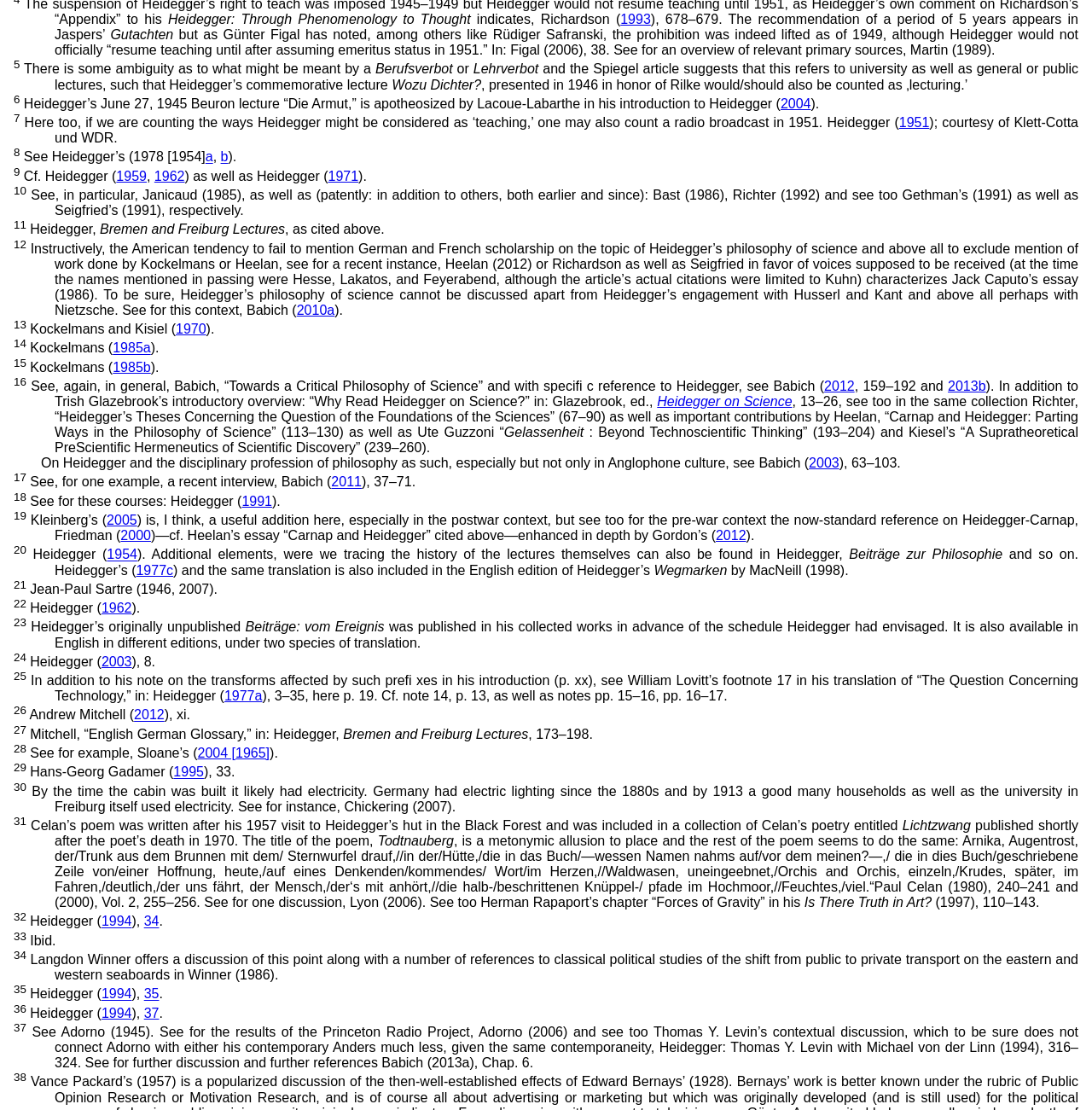Identify the bounding box for the described UI element. Provide the coordinates in (top-left x, top-left y, bottom-right x, bottom-right y) format with values ranging from 0 to 1: 2004 [1965]

[0.181, 0.672, 0.247, 0.685]